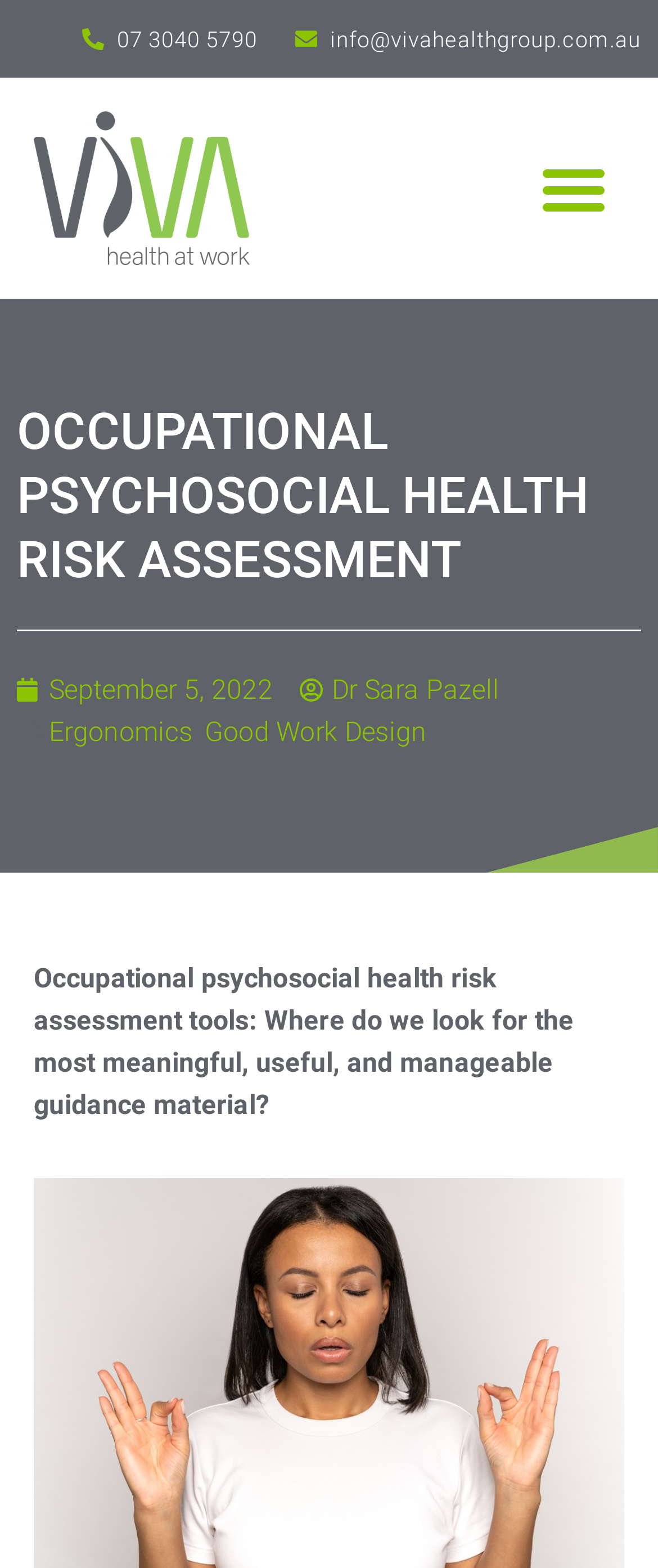What is the name of the author mentioned on the webpage?
Provide an in-depth answer to the question, covering all aspects.

The author's name can be found in the middle section of the webpage, where it is written as a link. It is 'Dr Sara Pazell', who is likely the author of the webpage's content or a related publication.